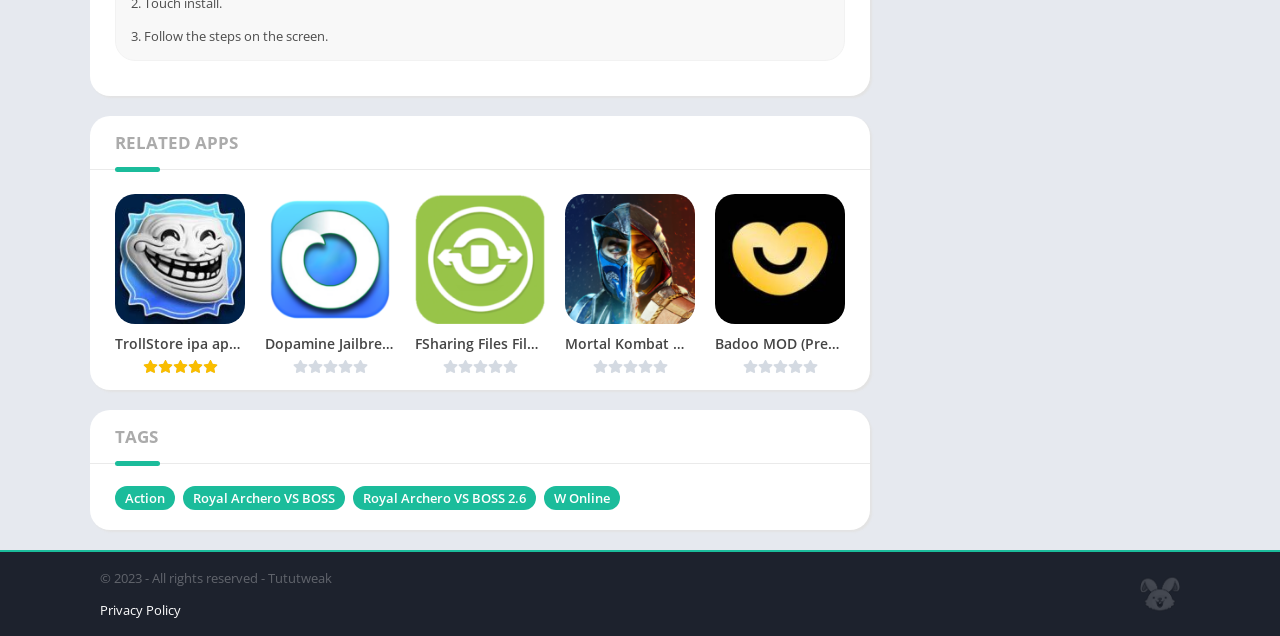Please identify the bounding box coordinates of where to click in order to follow the instruction: "Install TrollStore ipa apps Installer For Ios".

[0.09, 0.305, 0.191, 0.59]